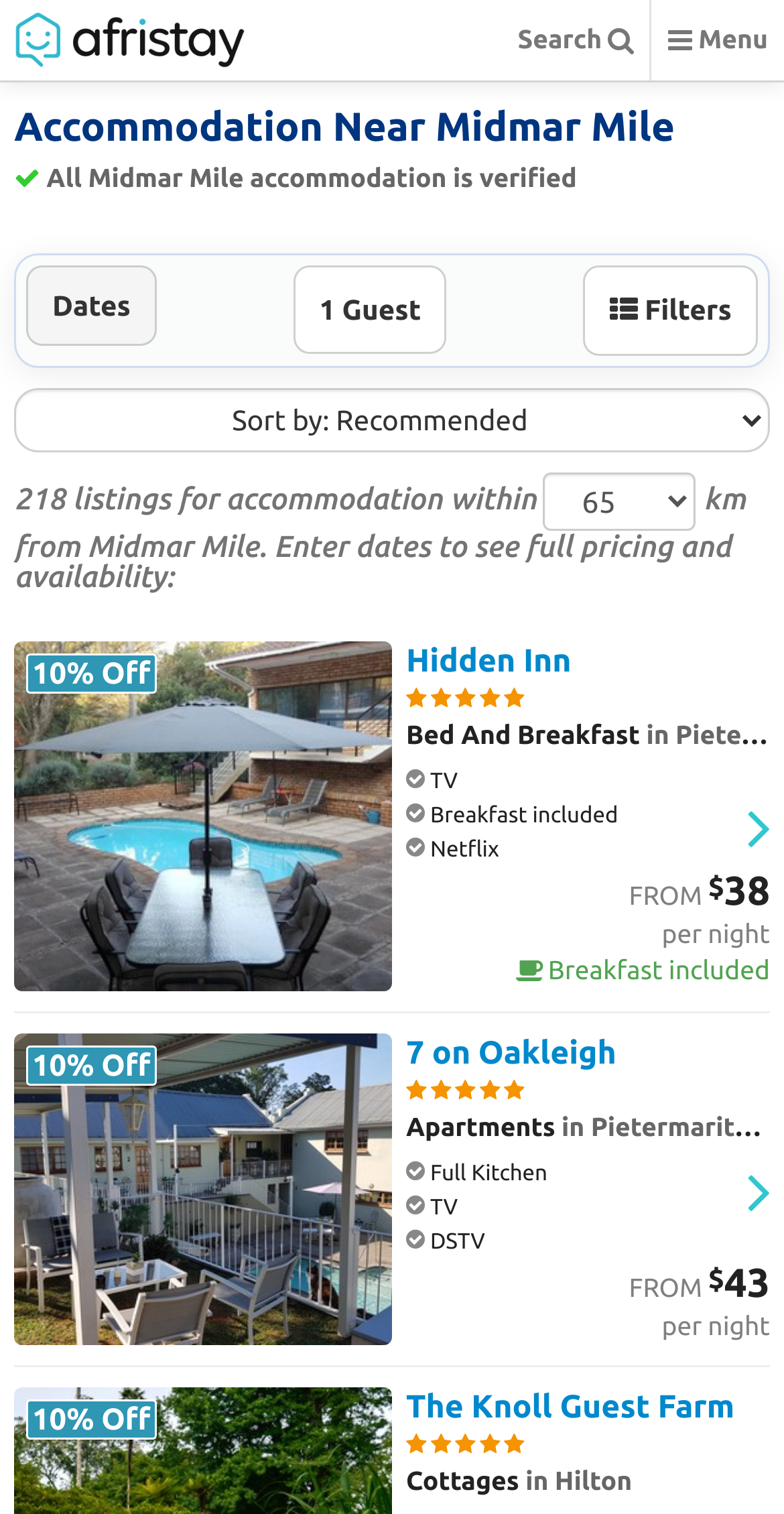Using the webpage screenshot, locate the HTML element that fits the following description and provide its bounding box: "1 Guest".

[0.374, 0.175, 0.57, 0.234]